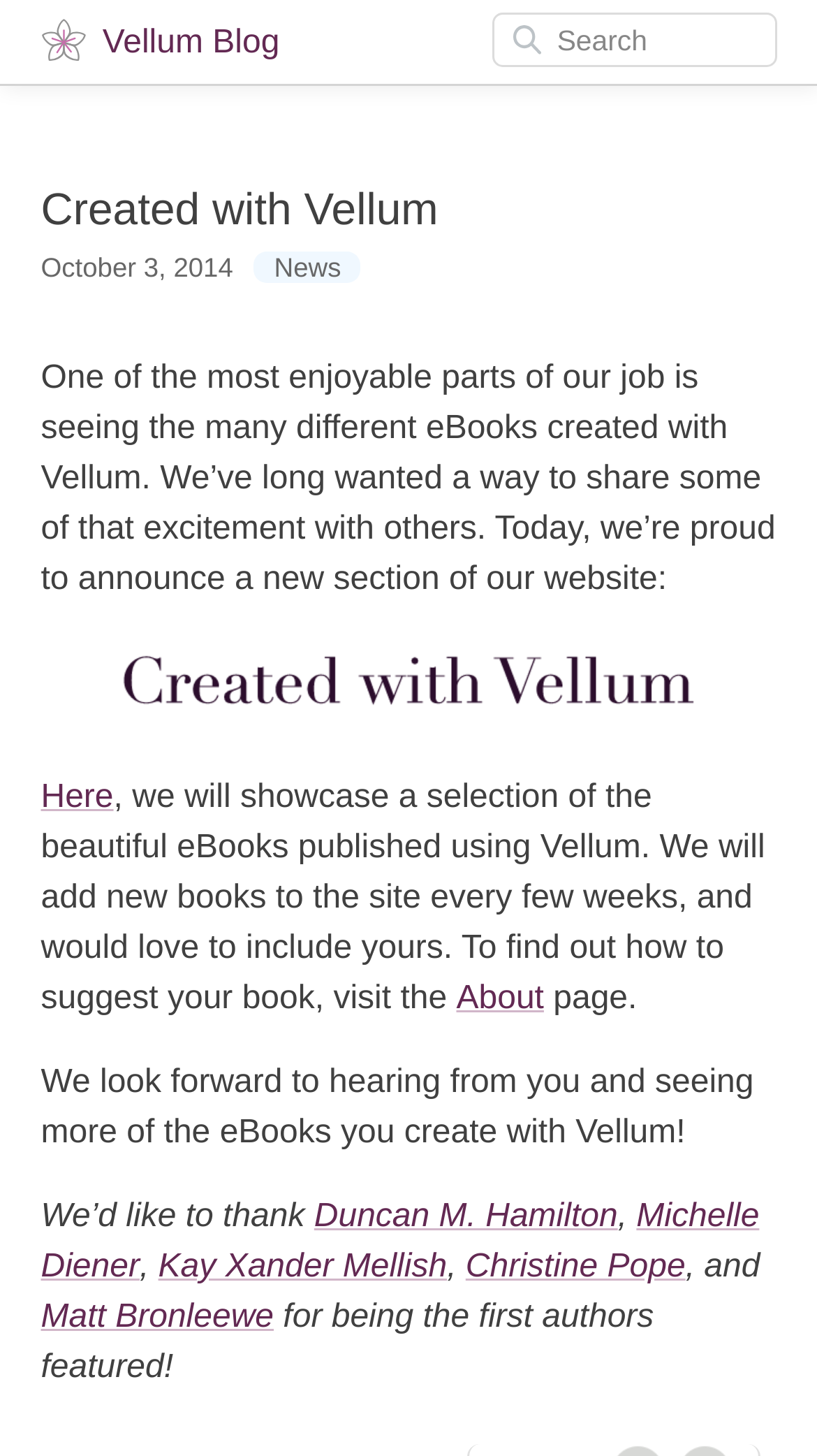Predict the bounding box coordinates of the area that should be clicked to accomplish the following instruction: "Read more about Created with Vellum". The bounding box coordinates should consist of four float numbers between 0 and 1, i.e., [left, top, right, bottom].

[0.05, 0.439, 0.95, 0.497]